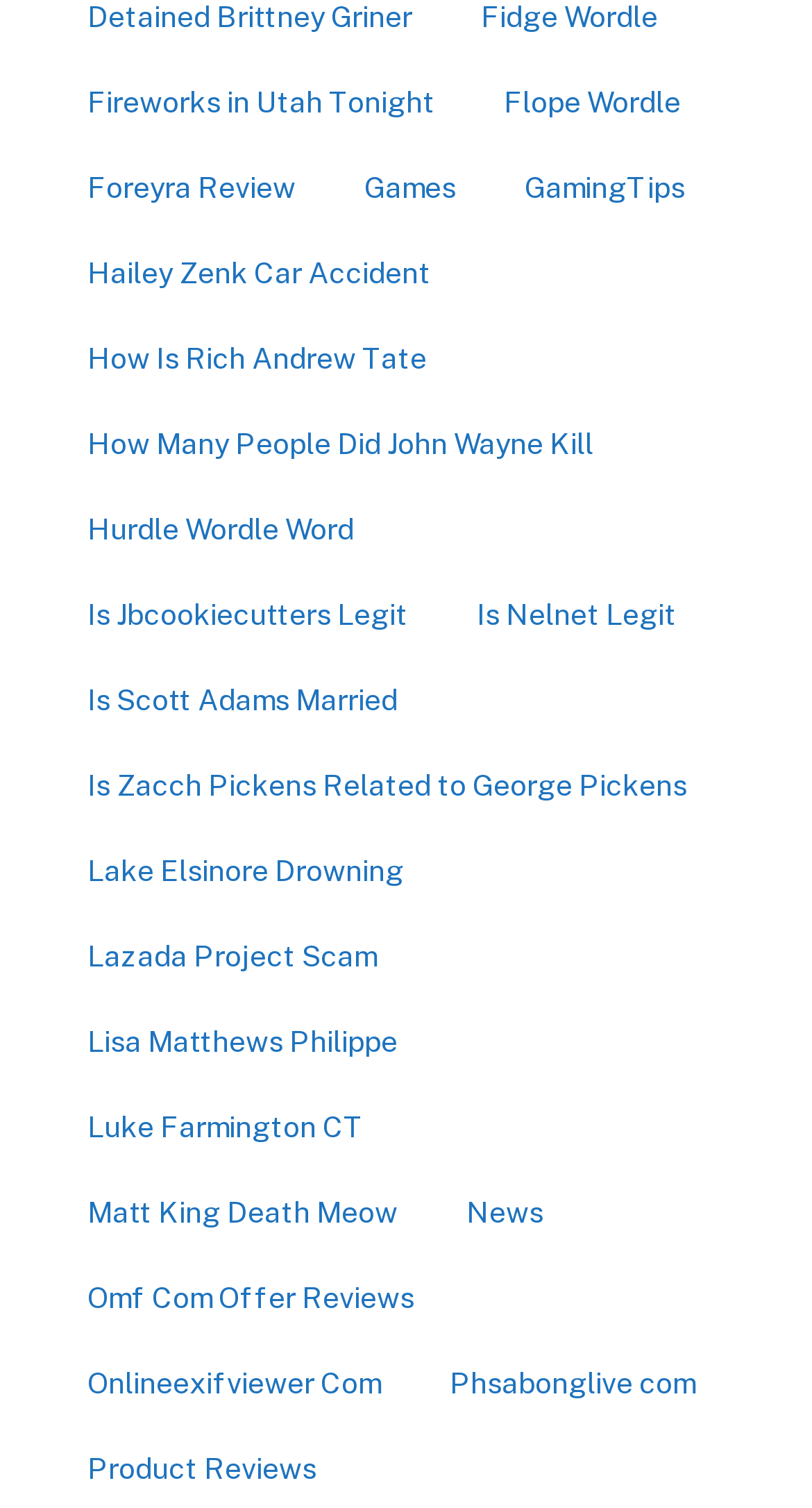Locate the UI element described by Is Nelnet Legit and provide its bounding box coordinates. Use the format (top-left x, top-left y, bottom-right x, bottom-right y) with all values as floating point numbers between 0 and 1.

[0.556, 0.387, 0.864, 0.43]